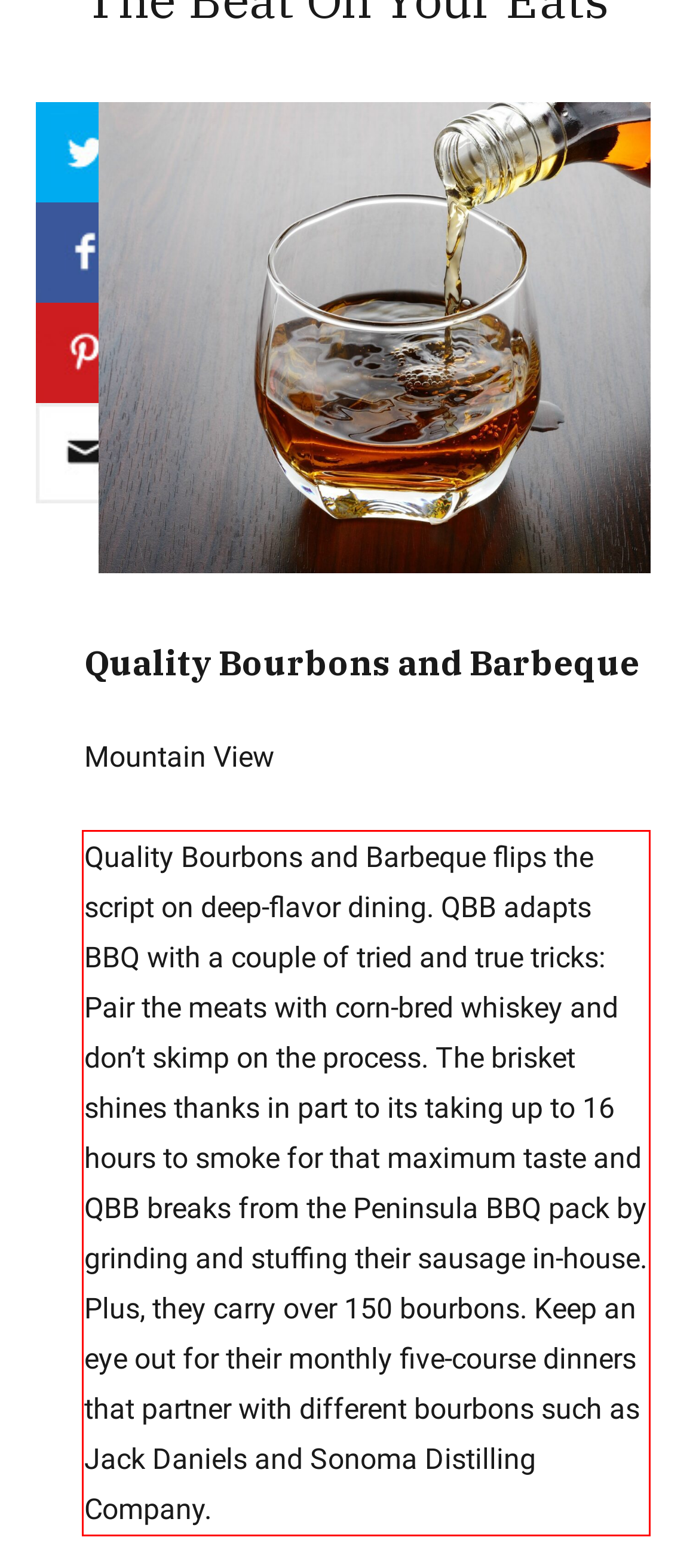Given a screenshot of a webpage containing a red bounding box, perform OCR on the text within this red bounding box and provide the text content.

Quality Bourbons and Barbeque flips the script on deep-flavor dining. QBB adapts BBQ with a couple of tried and true tricks: Pair the meats with corn-bred whiskey and don’t skimp on the process. The brisket shines thanks in part to its taking up to 16 hours to smoke for that maximum taste and QBB breaks from the Peninsula BBQ pack by grinding and stuffing their sausage in-house. Plus, they carry over 150 bourbons. Keep an eye out for their monthly five-course dinners that partner with different bourbons such as Jack Daniels and Sonoma Distilling Company.